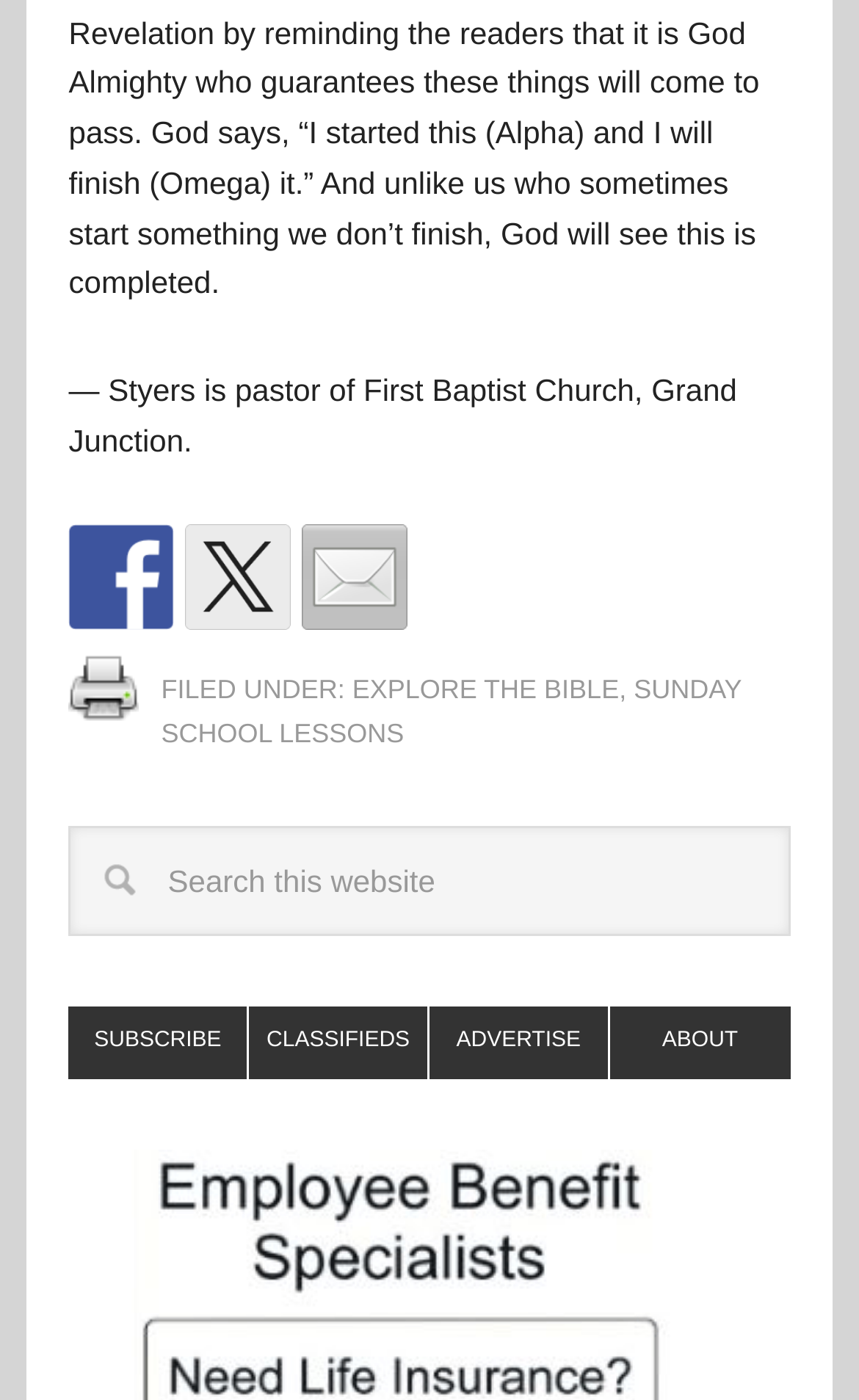Find the bounding box coordinates of the element's region that should be clicked in order to follow the given instruction: "Explore the Bible". The coordinates should consist of four float numbers between 0 and 1, i.e., [left, top, right, bottom].

[0.41, 0.482, 0.721, 0.504]